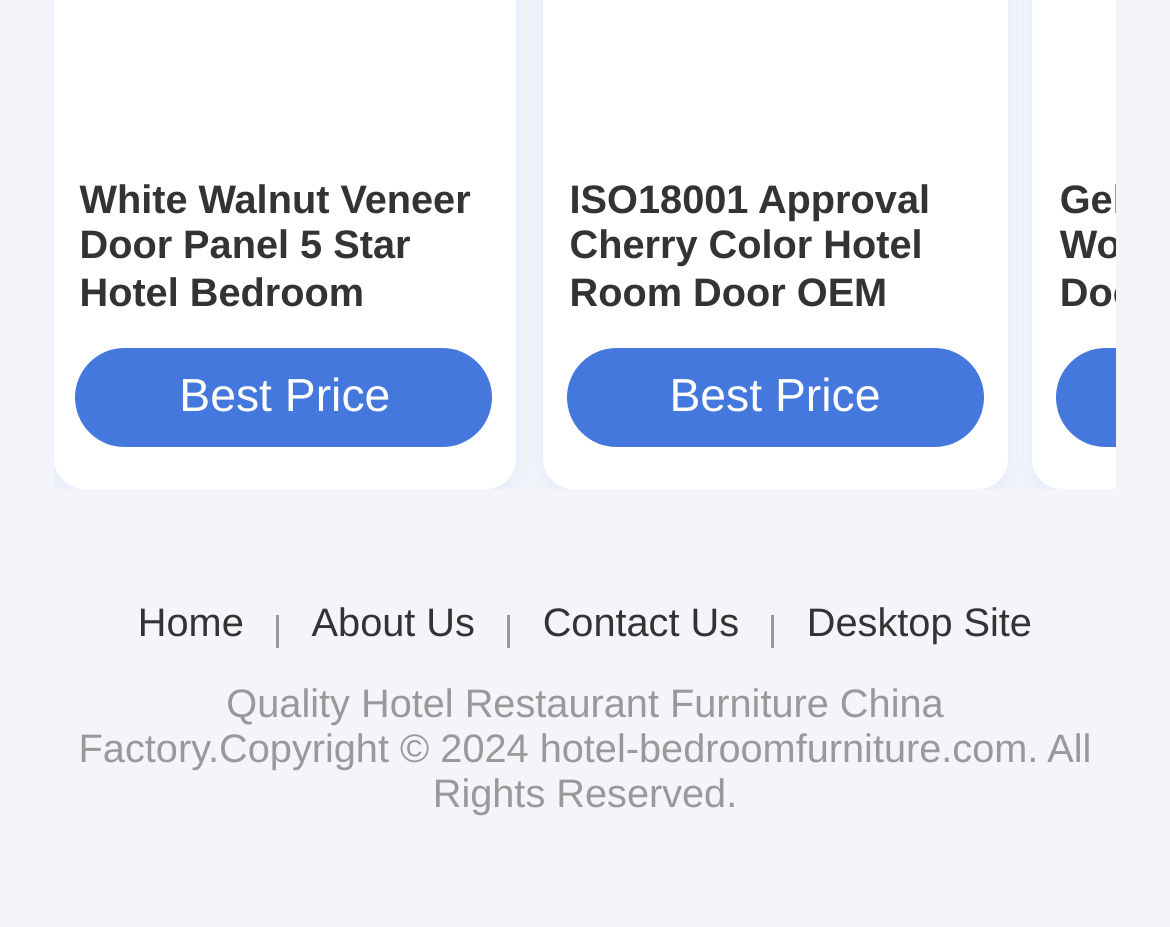Pinpoint the bounding box coordinates of the element that must be clicked to accomplish the following instruction: "Check best price". The coordinates should be in the format of four float numbers between 0 and 1, i.e., [left, top, right, bottom].

[0.065, 0.376, 0.422, 0.483]